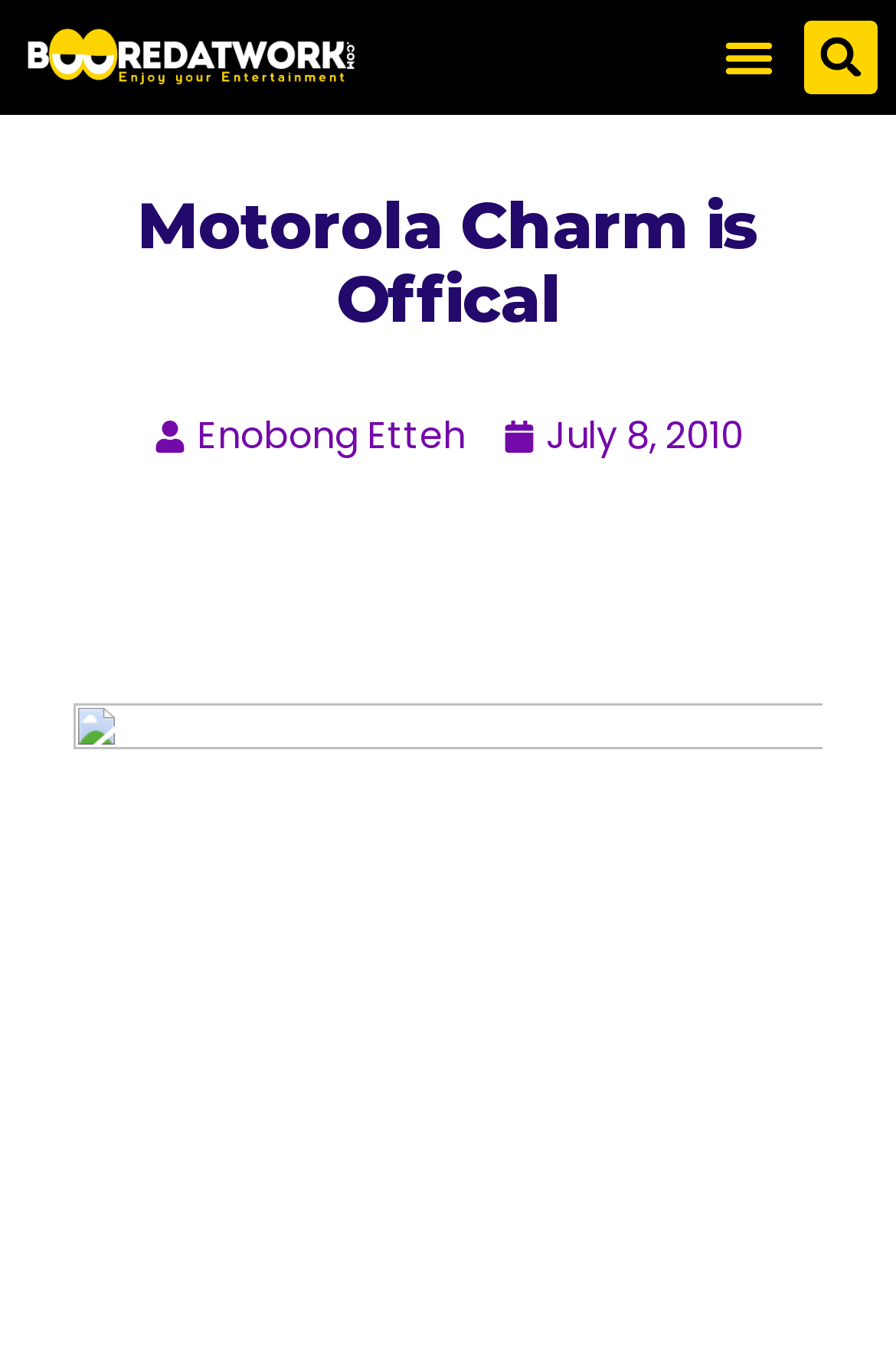Locate the bounding box for the described UI element: "alt="Booredatwork Logo"". Ensure the coordinates are four float numbers between 0 and 1, formatted as [left, top, right, bottom].

[0.021, 0.016, 0.405, 0.066]